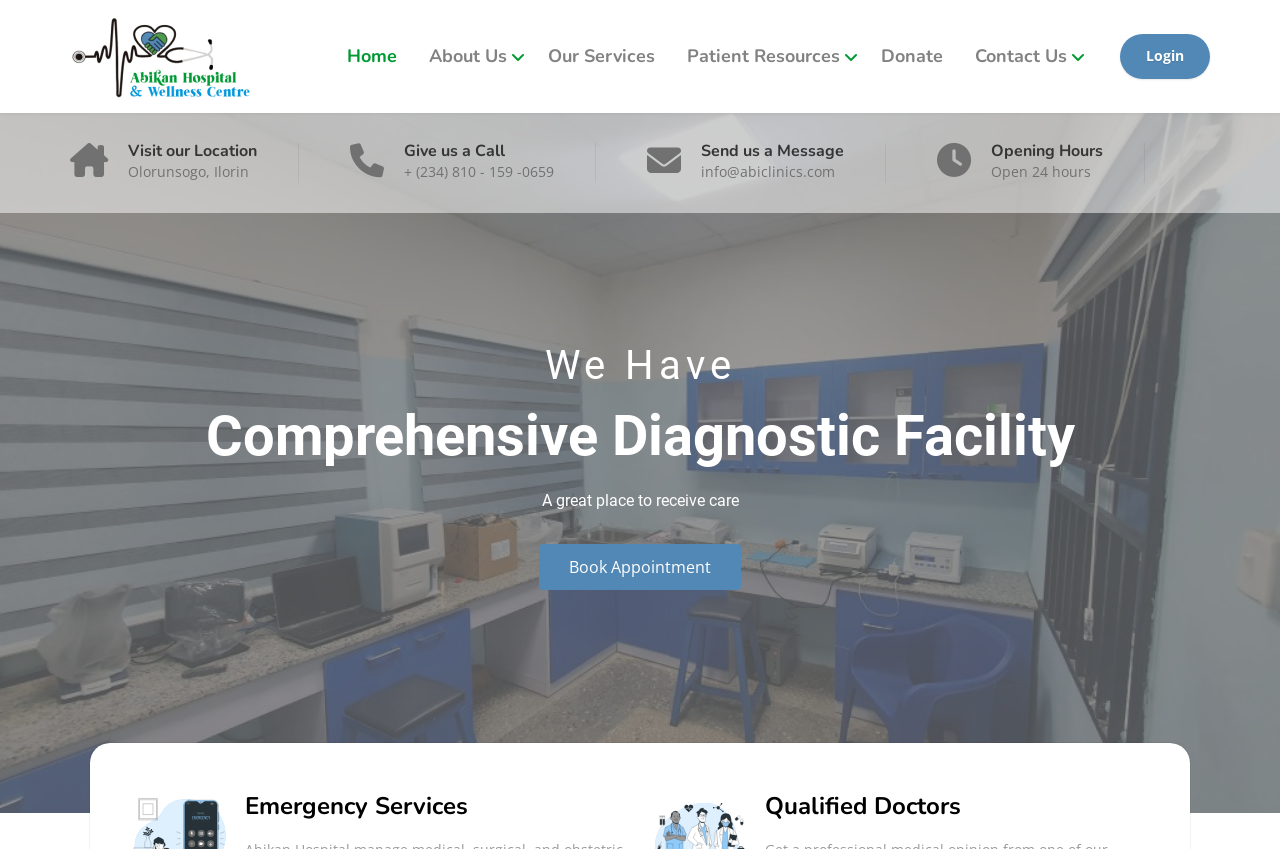What is the last section heading?
Based on the visual content, answer with a single word or a brief phrase.

Qualified Doctors